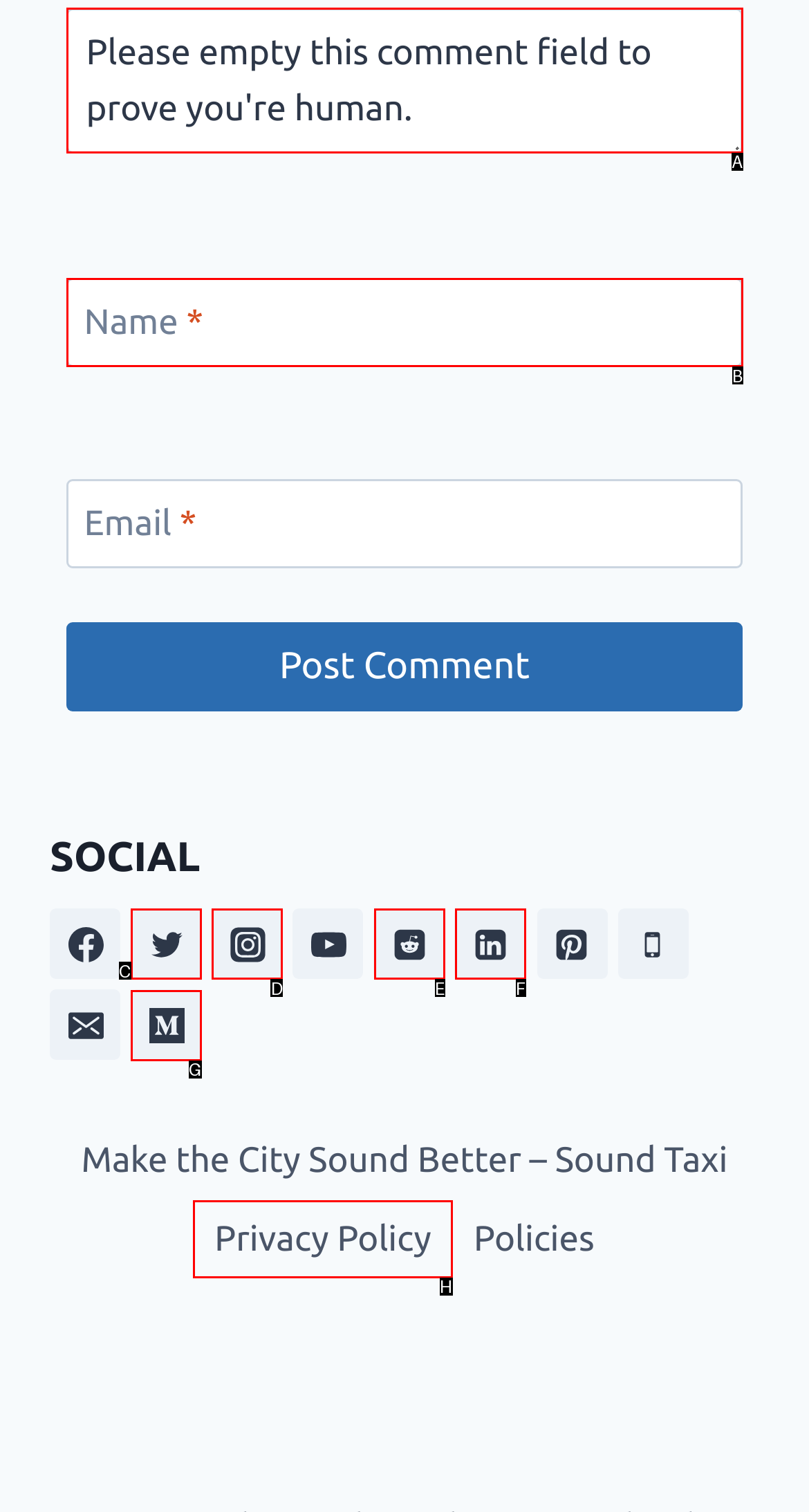Identify the letter of the UI element needed to carry out the task: View Privacy Policy
Reply with the letter of the chosen option.

H